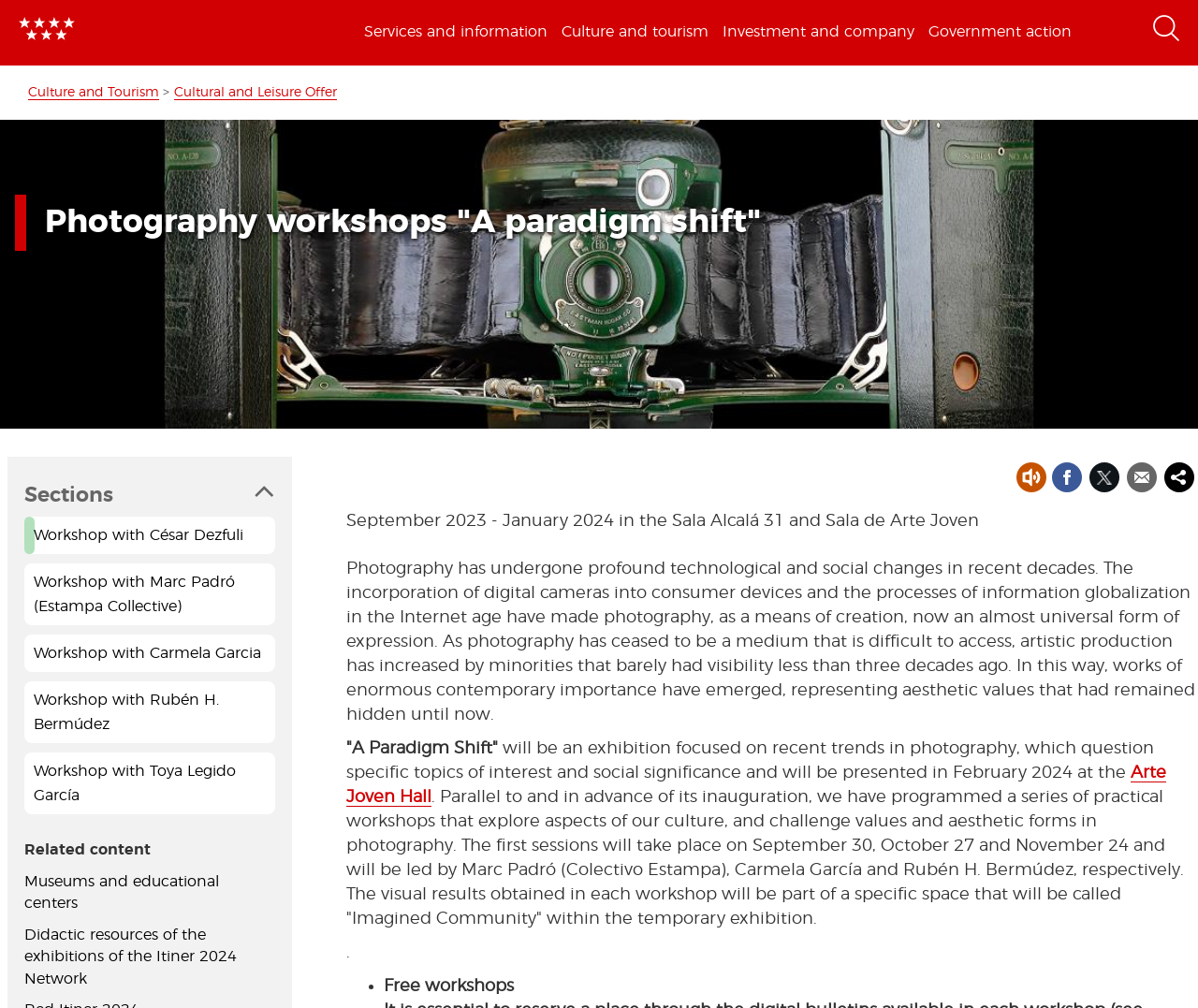Please provide a short answer using a single word or phrase for the question:
Who are the leaders of the first three workshops?

Marc Padró, Carmela García, and Rubén H. Bermúdez